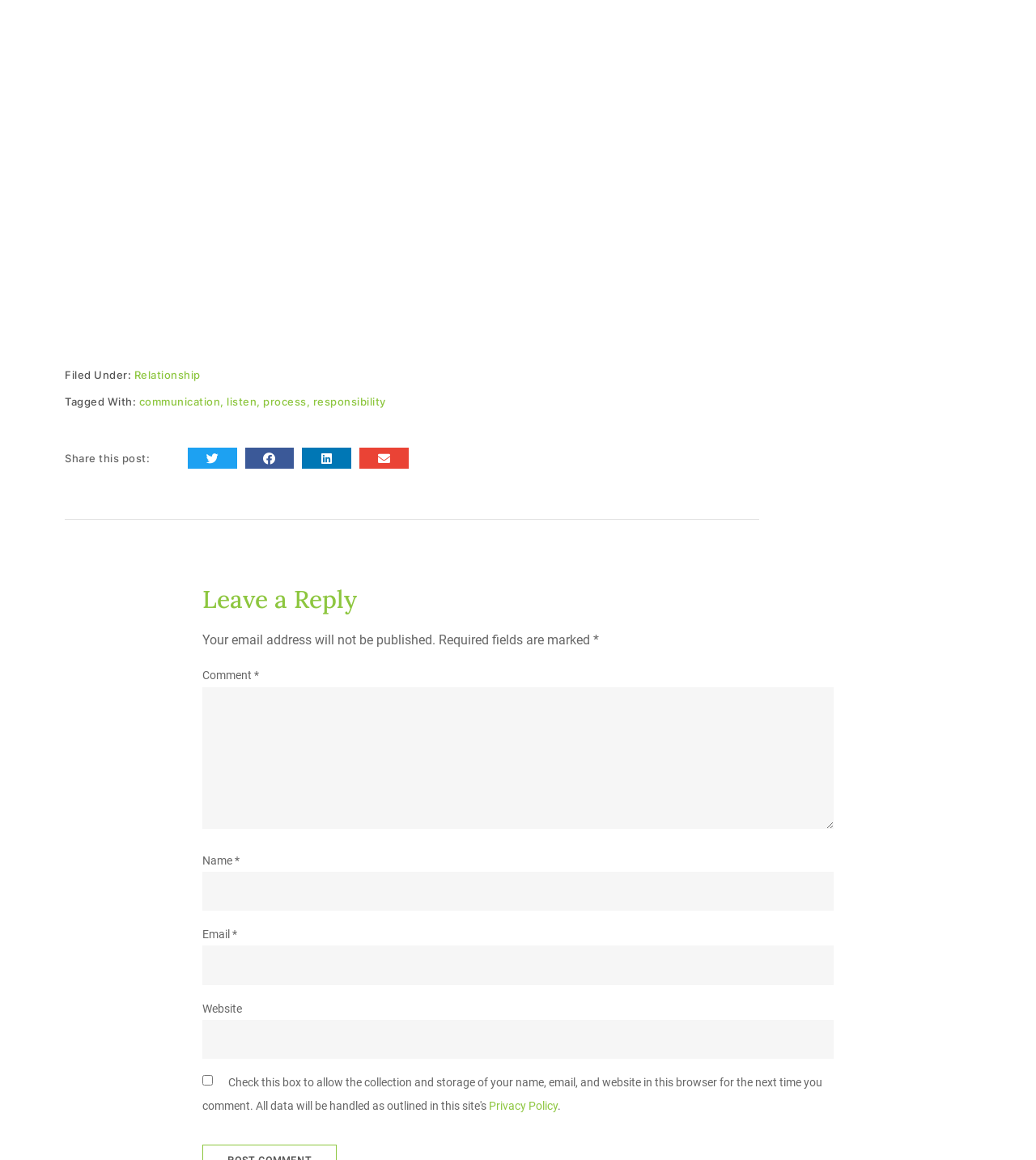Determine the bounding box coordinates of the clickable region to execute the instruction: "Click on the 'Relationship' link". The coordinates should be four float numbers between 0 and 1, denoted as [left, top, right, bottom].

[0.129, 0.318, 0.193, 0.329]